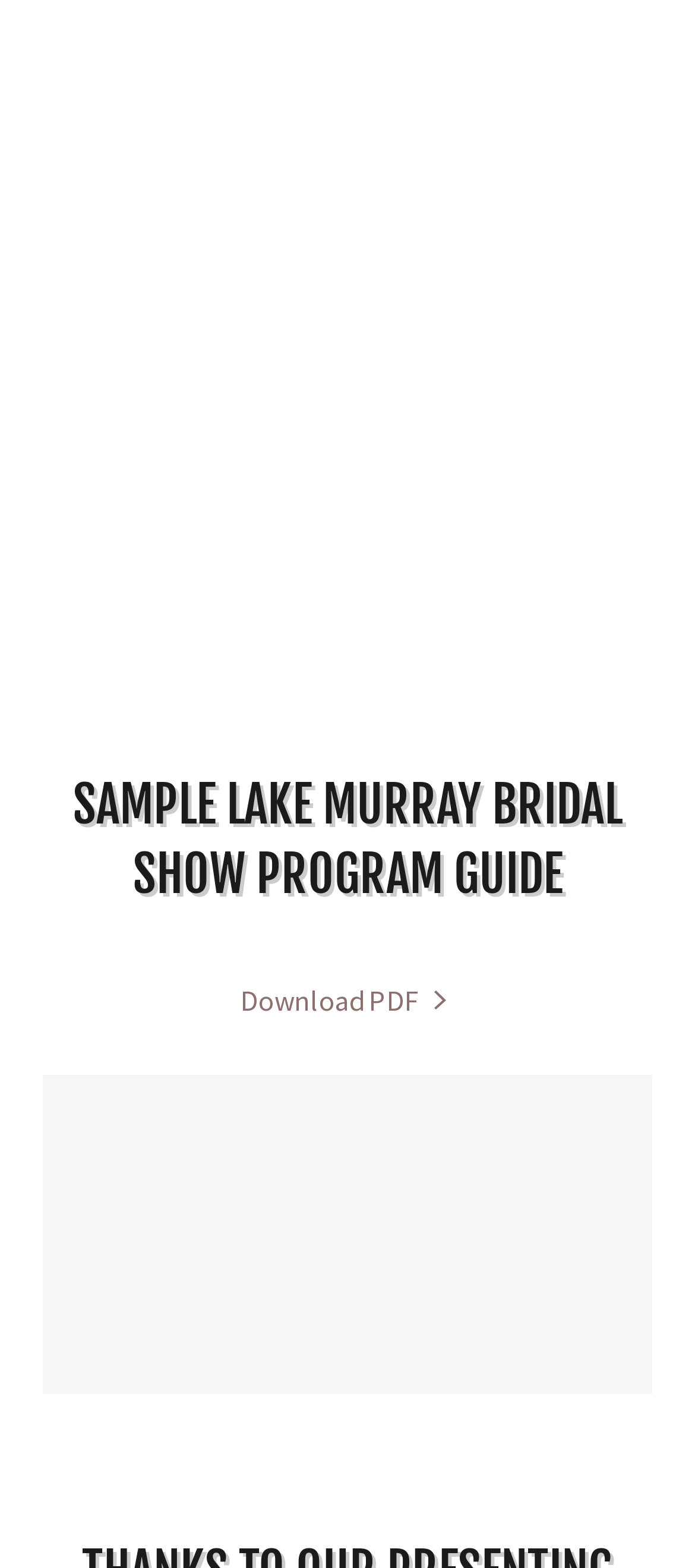Based on the description "Download PDF", find the bounding box of the specified UI element.

[0.346, 0.626, 0.654, 0.649]